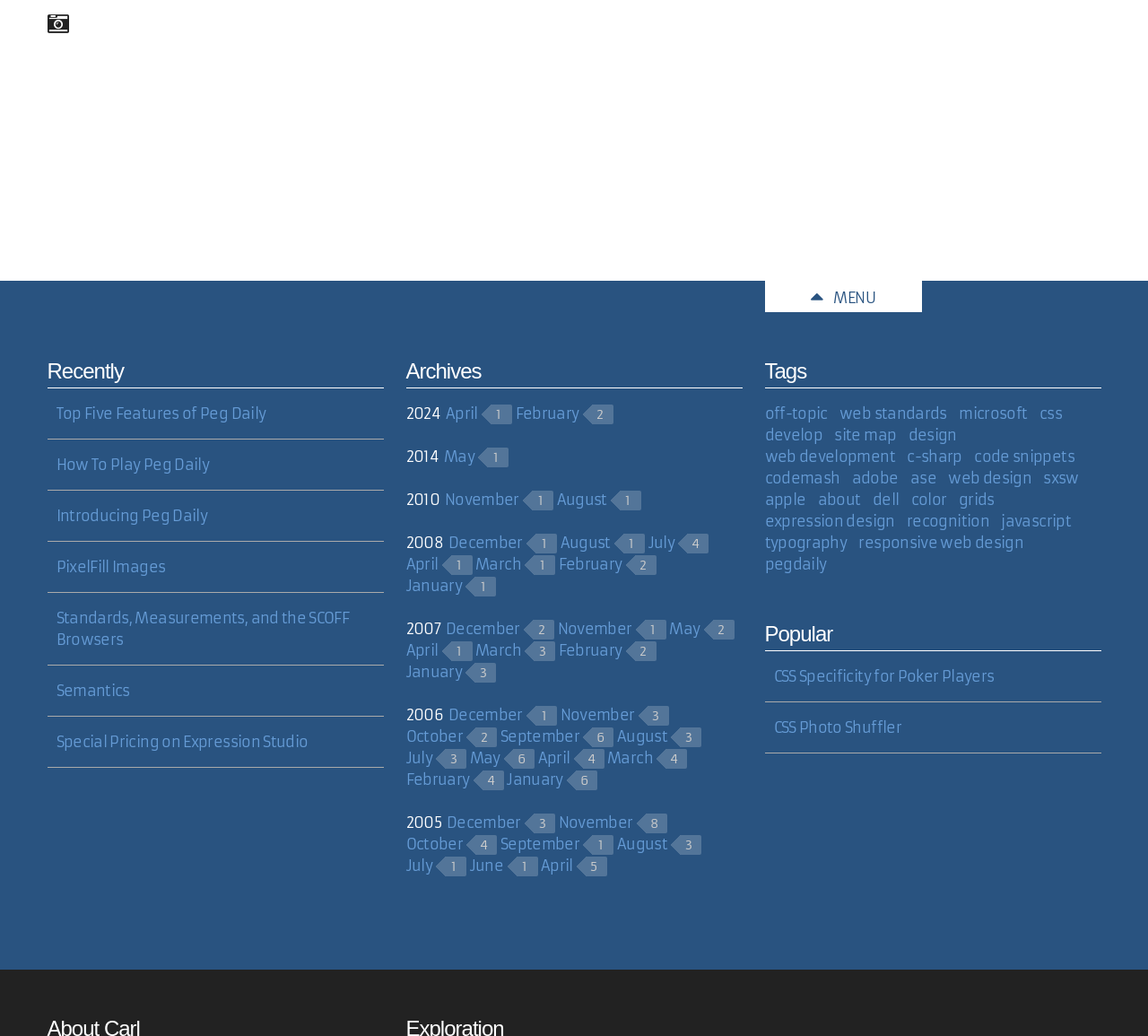Locate the UI element described by javascript in the provided webpage screenshot. Return the bounding box coordinates in the format (top-left x, top-left y, bottom-right x, bottom-right y), ensuring all values are between 0 and 1.

[0.872, 0.494, 0.933, 0.512]